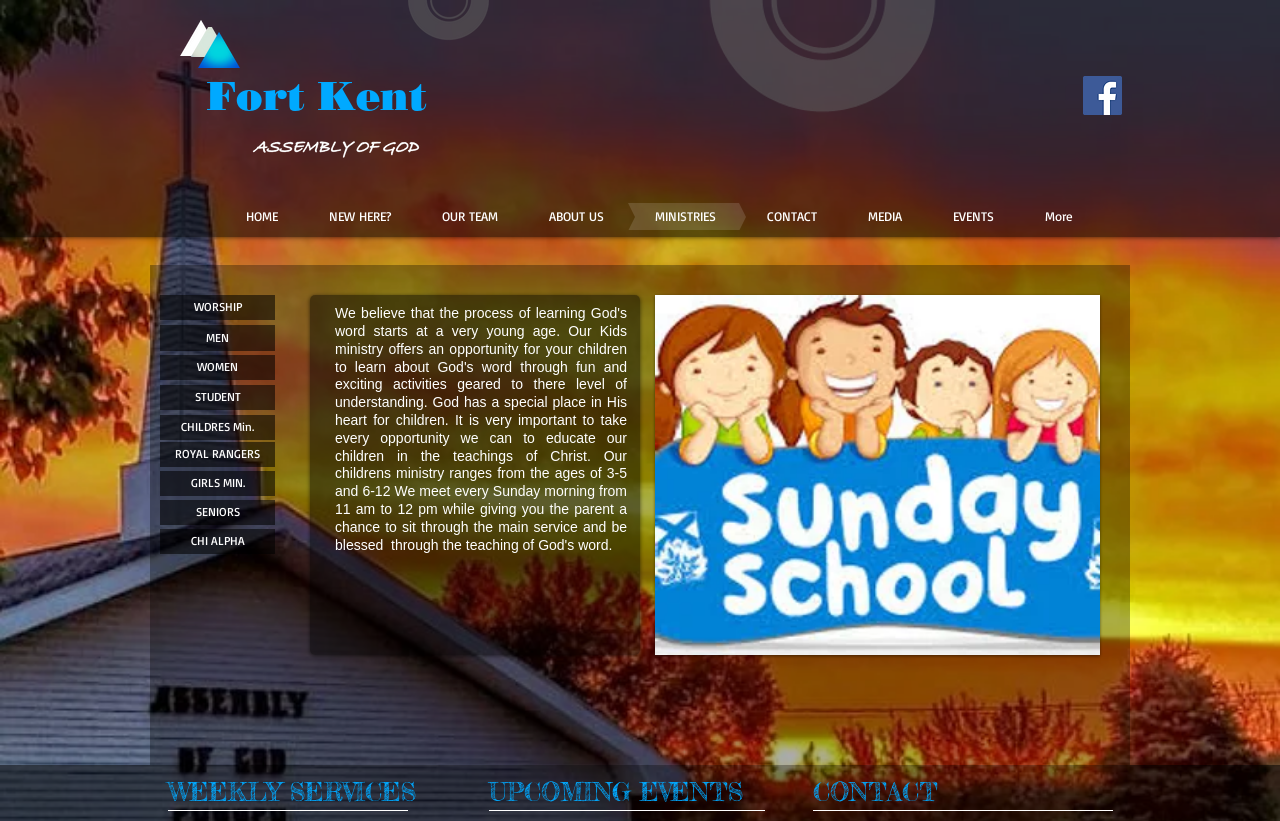What is the purpose of the 'MINISTRIES' link?
Based on the image, respond with a single word or phrase.

To access ministries